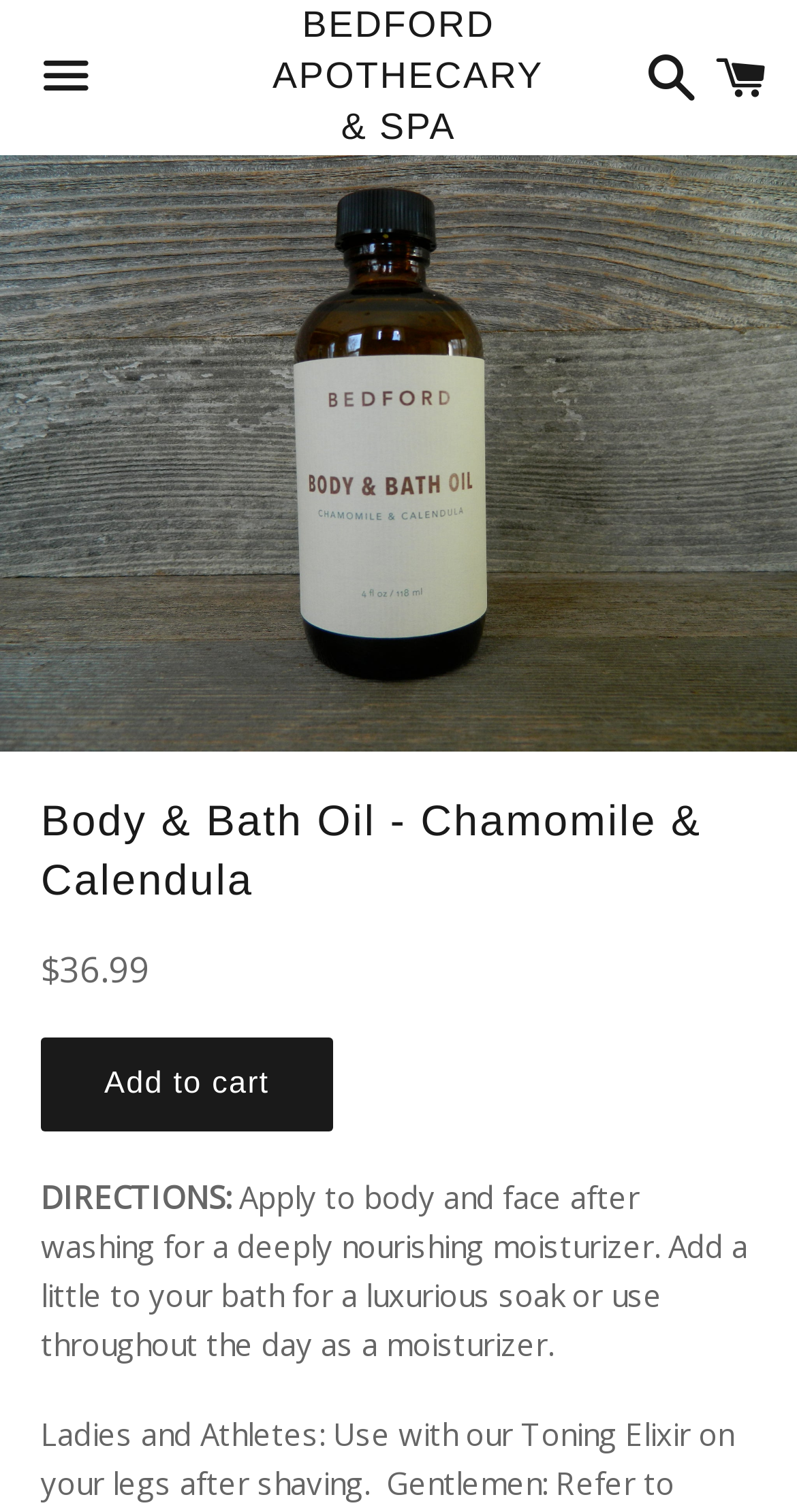What is the suggested use for athletes?
Provide an in-depth answer to the question, covering all aspects.

I determined the suggested use for athletes by reading the directions which say 'Ladies and Athletes: Use with our Toning Elixir on your legs after shaving', indicating that athletes should use the product with Toning Elixir on their legs after shaving.